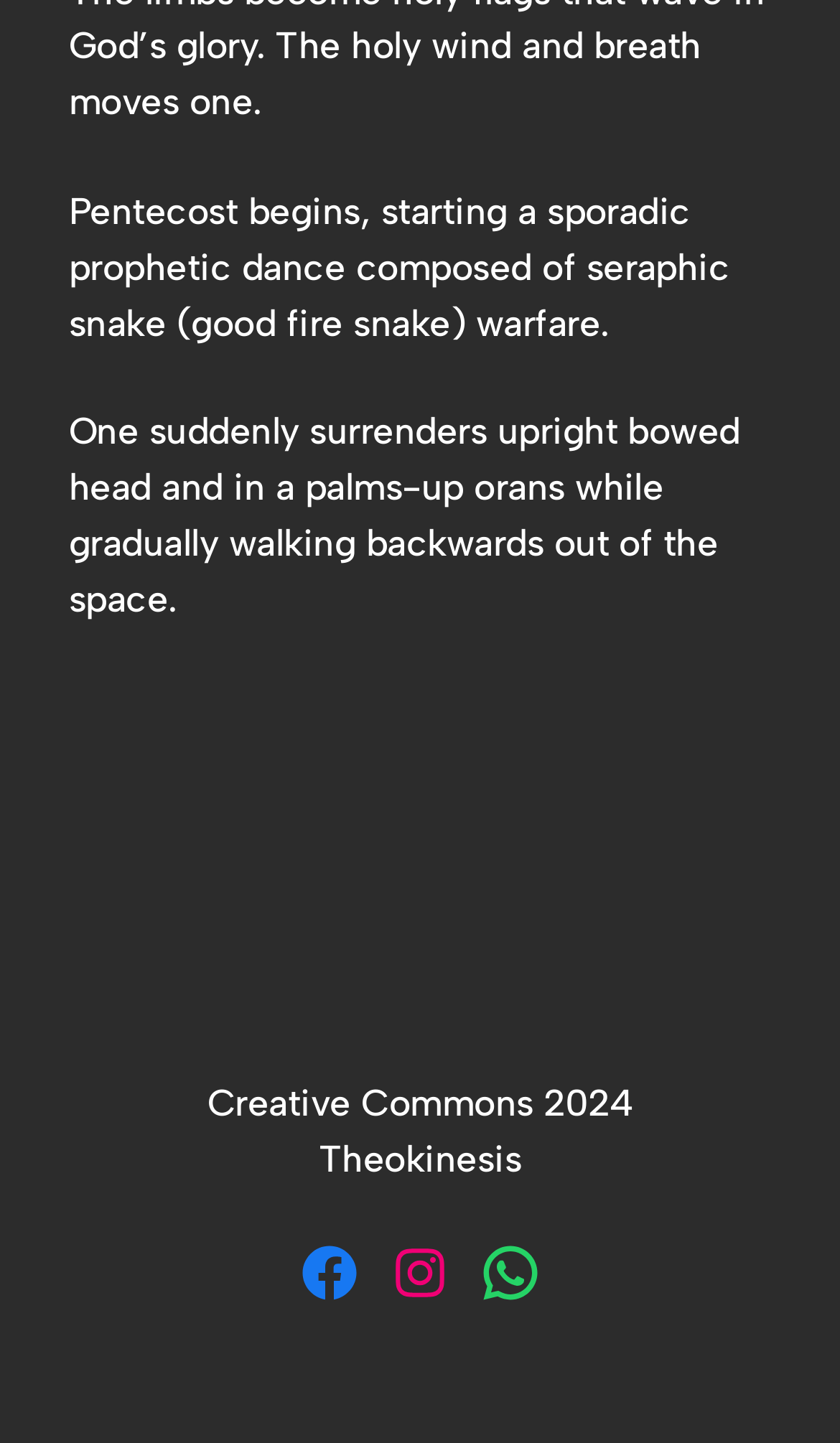Give a one-word or short phrase answer to this question: 
What is the theme of the prophetic dance?

seraphic snake warfare